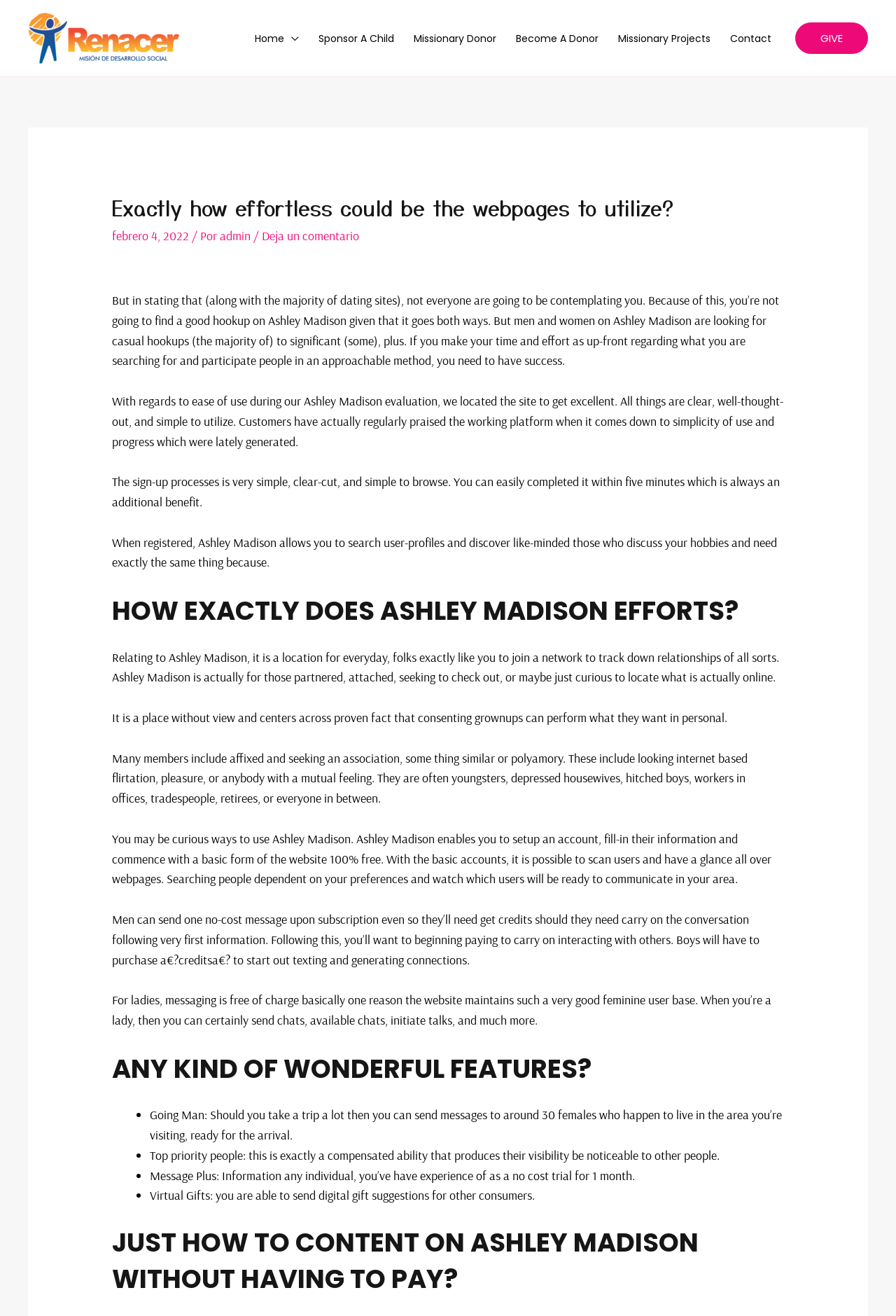How do men communicate with others on Ashley Madison?
Please ensure your answer is as detailed and informative as possible.

According to the webpage, men can send one free message upon registration, but they need to purchase credits to continue the conversation. Women, on the other hand, can send messages for free.